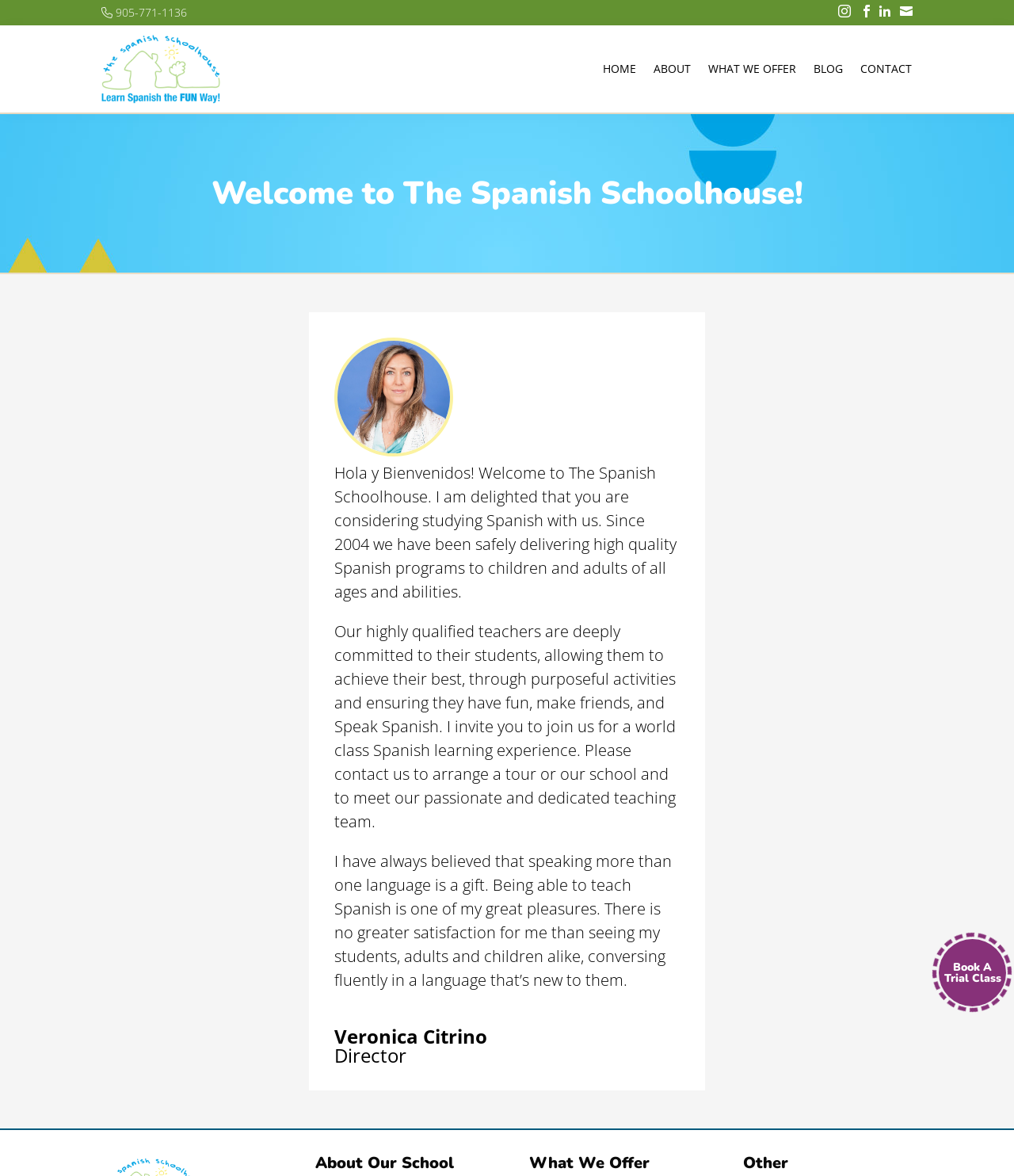Respond with a single word or phrase to the following question:
What is the name of the school director?

Veronica Citrino